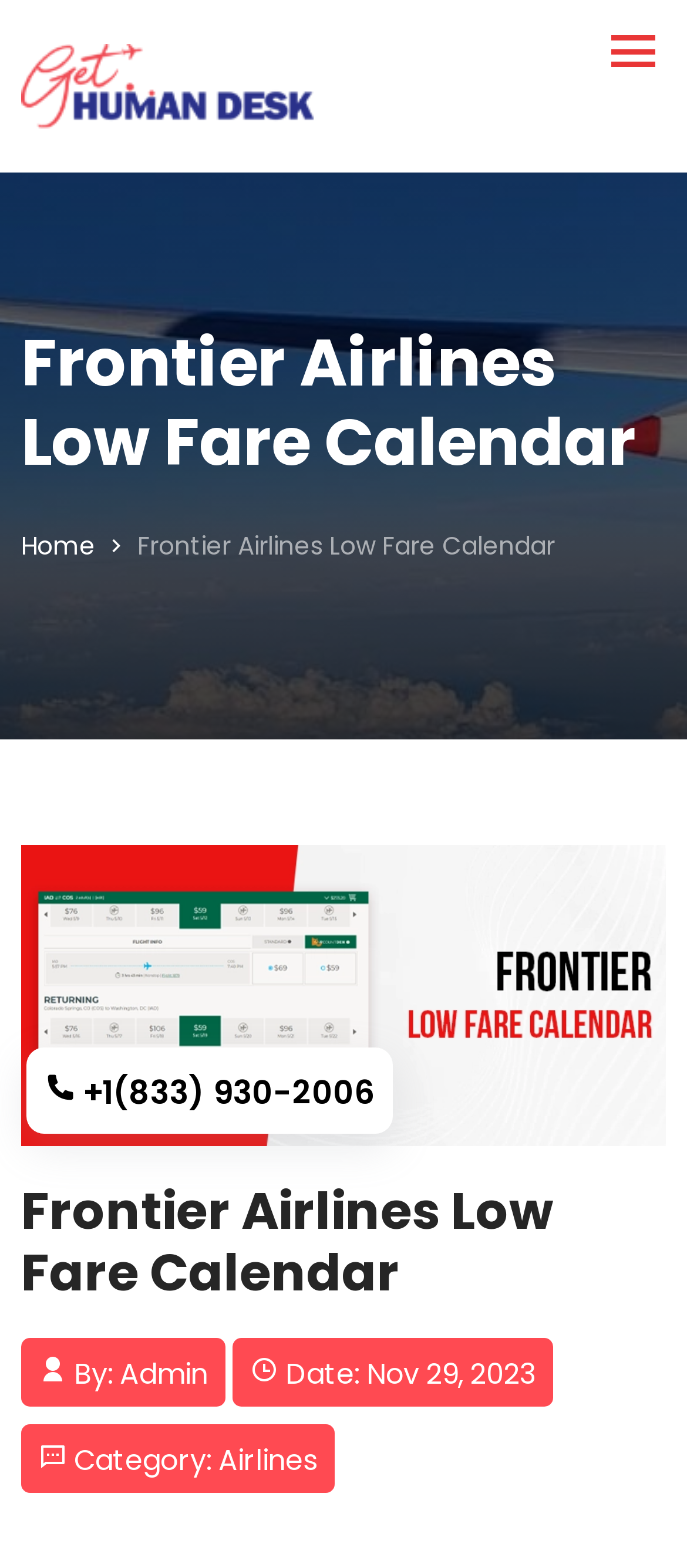What is the name of the airline?
Respond to the question with a single word or phrase according to the image.

Frontier Airlines